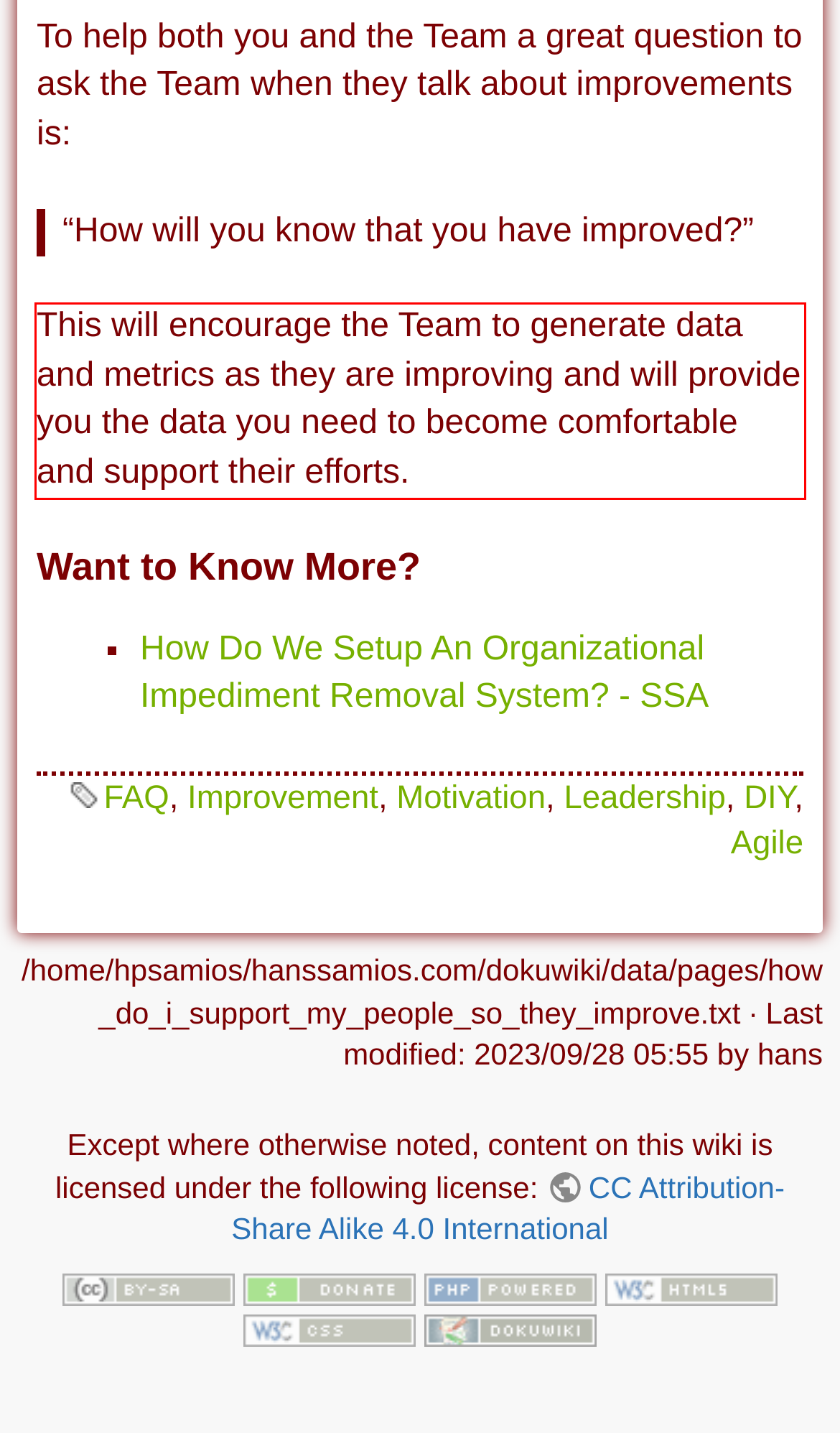Please identify and extract the text from the UI element that is surrounded by a red bounding box in the provided webpage screenshot.

This will encourage the Team to generate data and metrics as they are improving and will provide you the data you need to become comfortable and support their efforts.